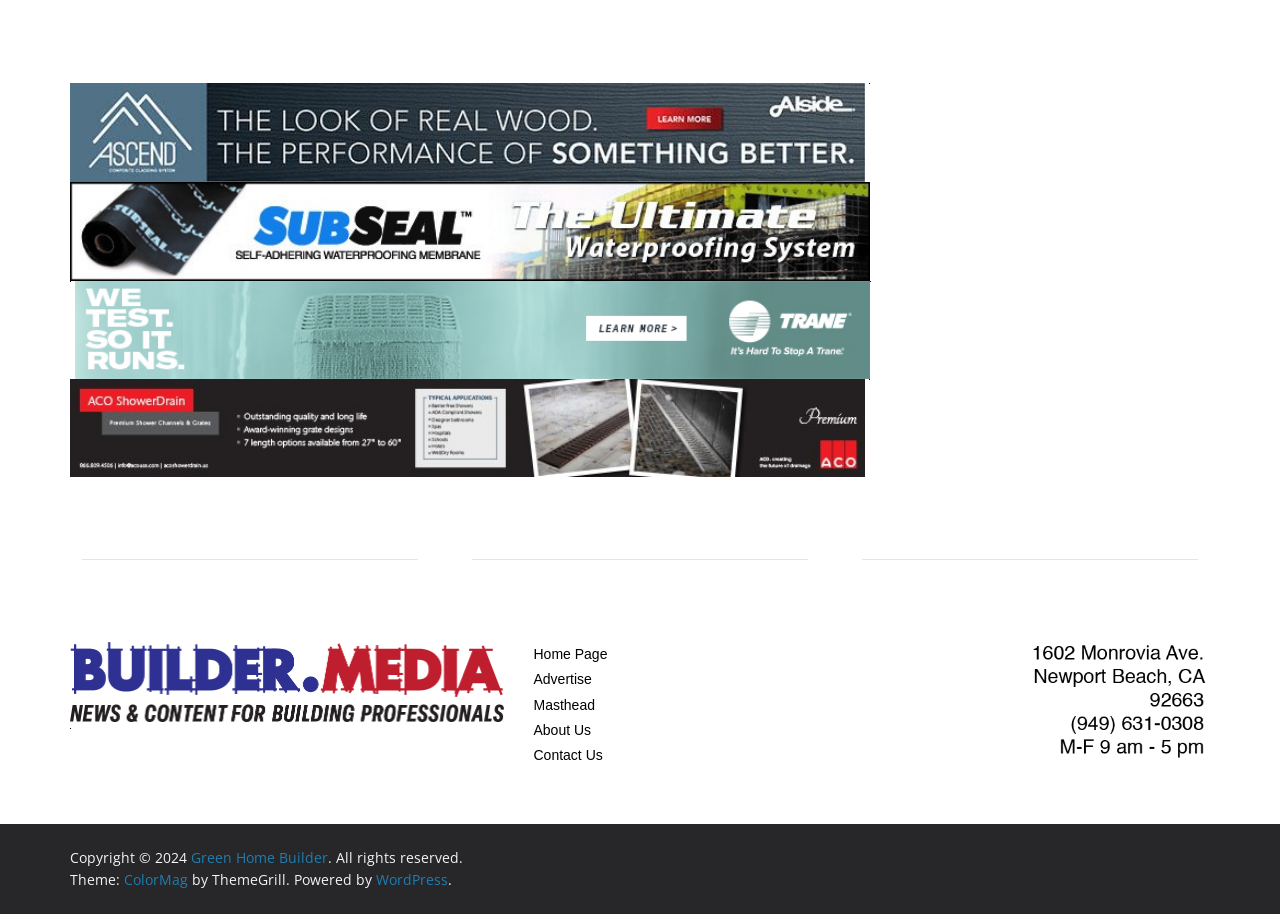Please reply to the following question using a single word or phrase: 
How many links are there in the top section of the webpage?

4